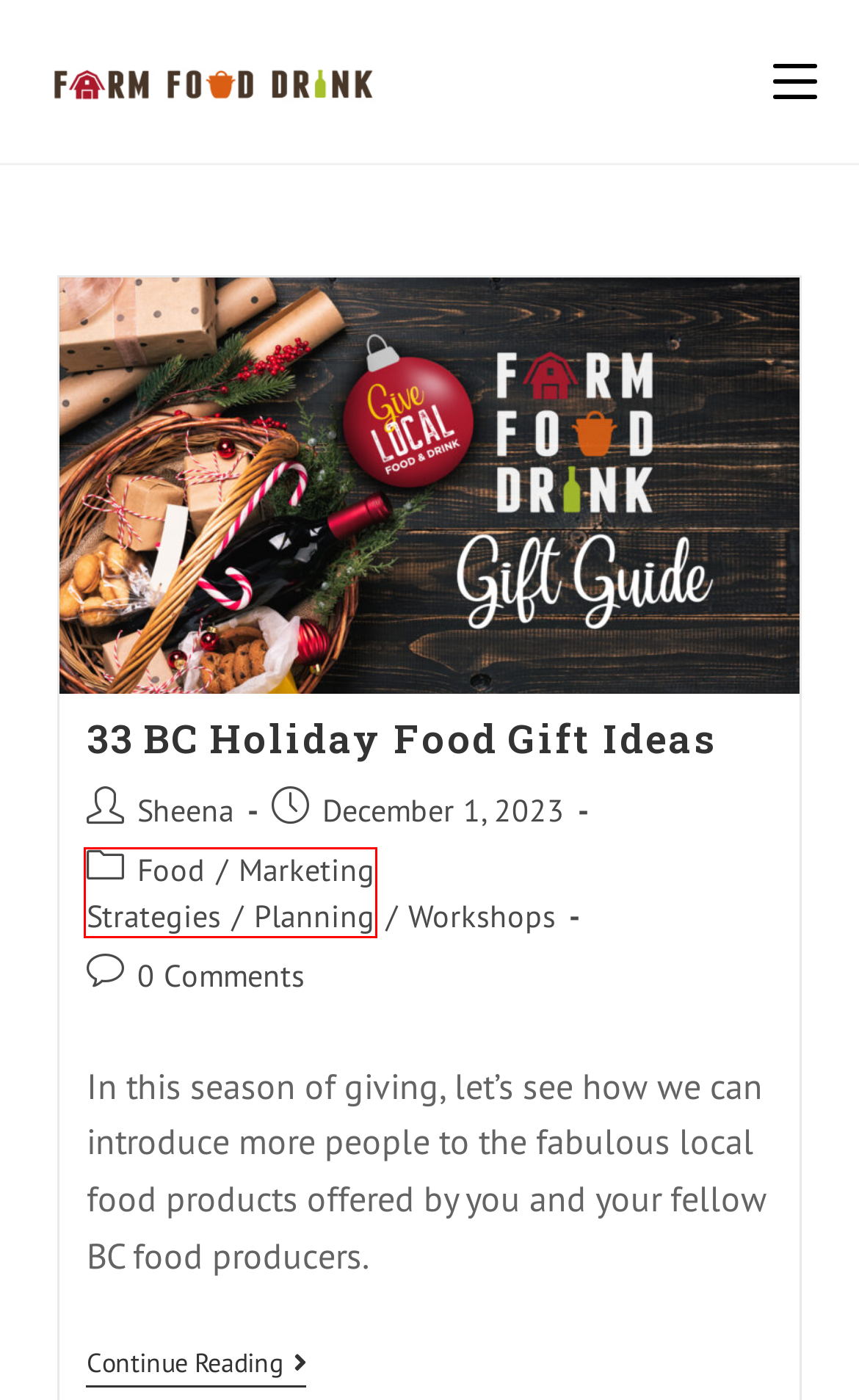Look at the screenshot of a webpage with a red bounding box and select the webpage description that best corresponds to the new page after clicking the element in the red box. Here are the options:
A. Food Archives - Farm Food Drink
B. BC Farm, Food, & Drink Marketing Strategies - Farm Food Drink
C. Email Marketing Beats Social Media - Farm Food Drink
D. Marketing Strategies Archives - Farm Food Drink
E. Clarity Opens Path to 2025 Goals - Farm Food Drink
F. Planning Archives - Farm Food Drink
G. 33 BC Holiday Food Gift Ideas - Farm Food Drink
H. Sheena, Author at Farm Food Drink

D